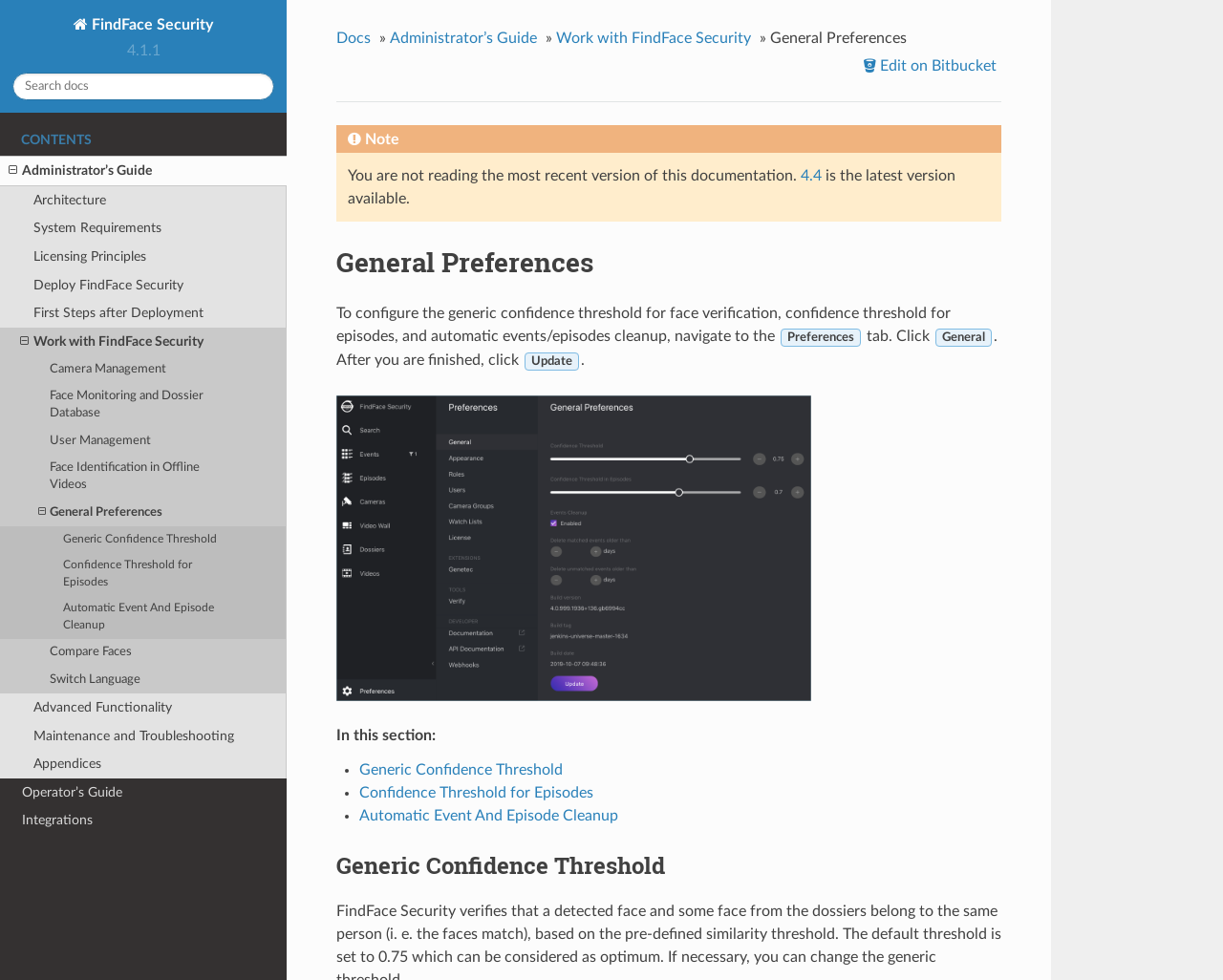Please give a succinct answer to the question in one word or phrase:
How many links are in the breadcrumbs navigation?

4